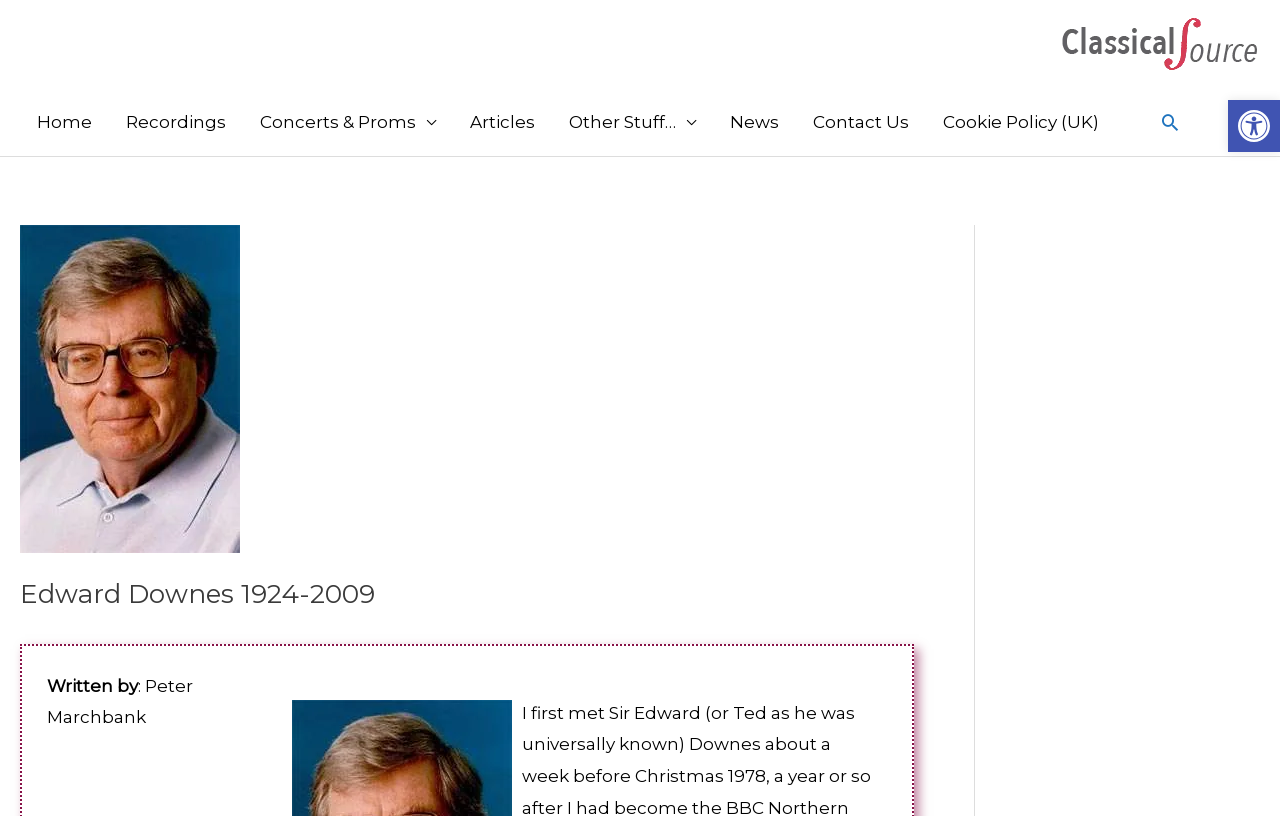Identify the bounding box coordinates of the area you need to click to perform the following instruction: "Search for something".

[0.905, 0.136, 0.922, 0.163]